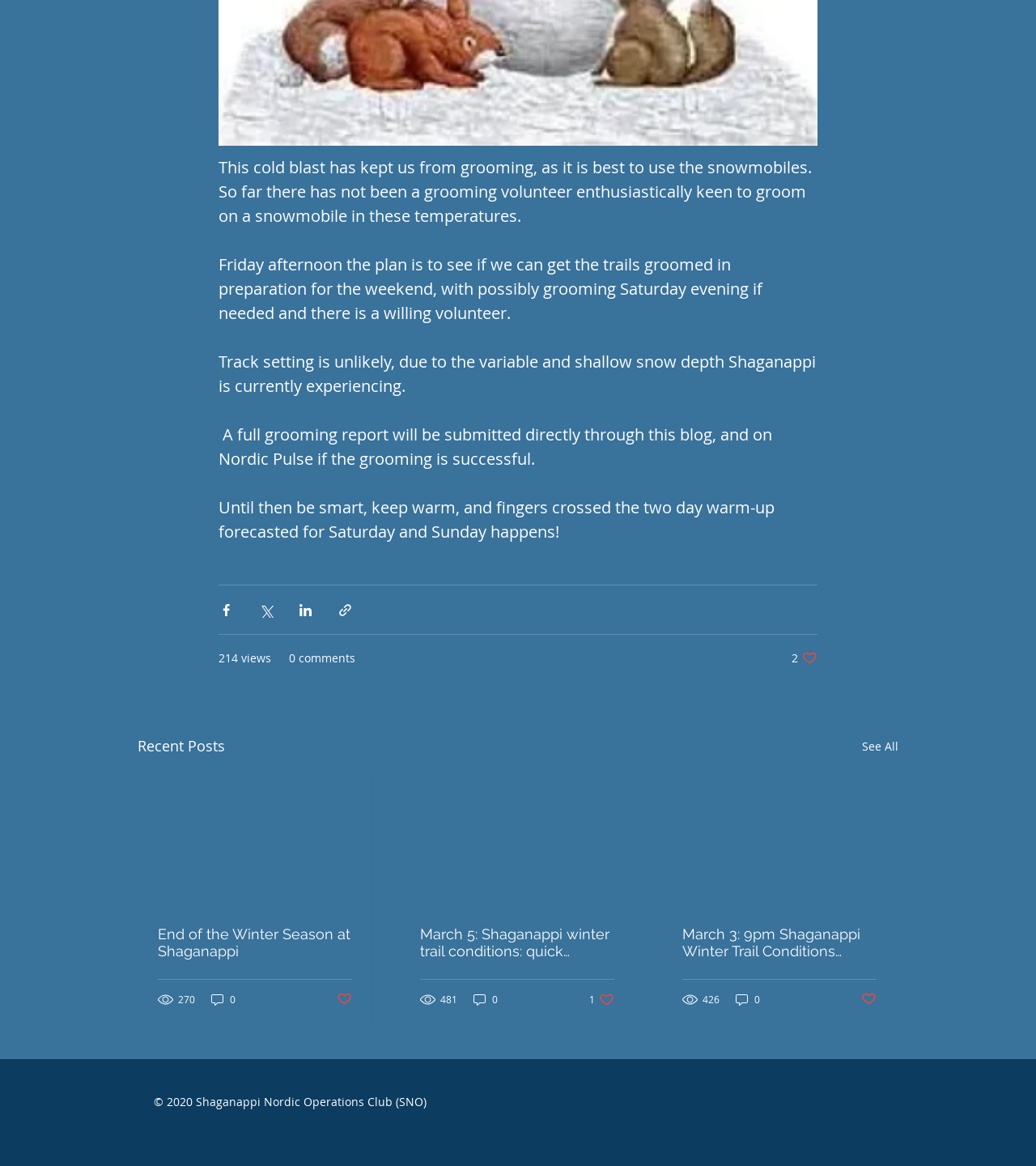Use the information in the screenshot to answer the question comprehensively: What is the name of the social media platform in the social bar?

I looked at the social bar element [78] and found a link element [116] with the text 'Instagram'. This indicates that one of the social media platforms listed in the social bar is Instagram.